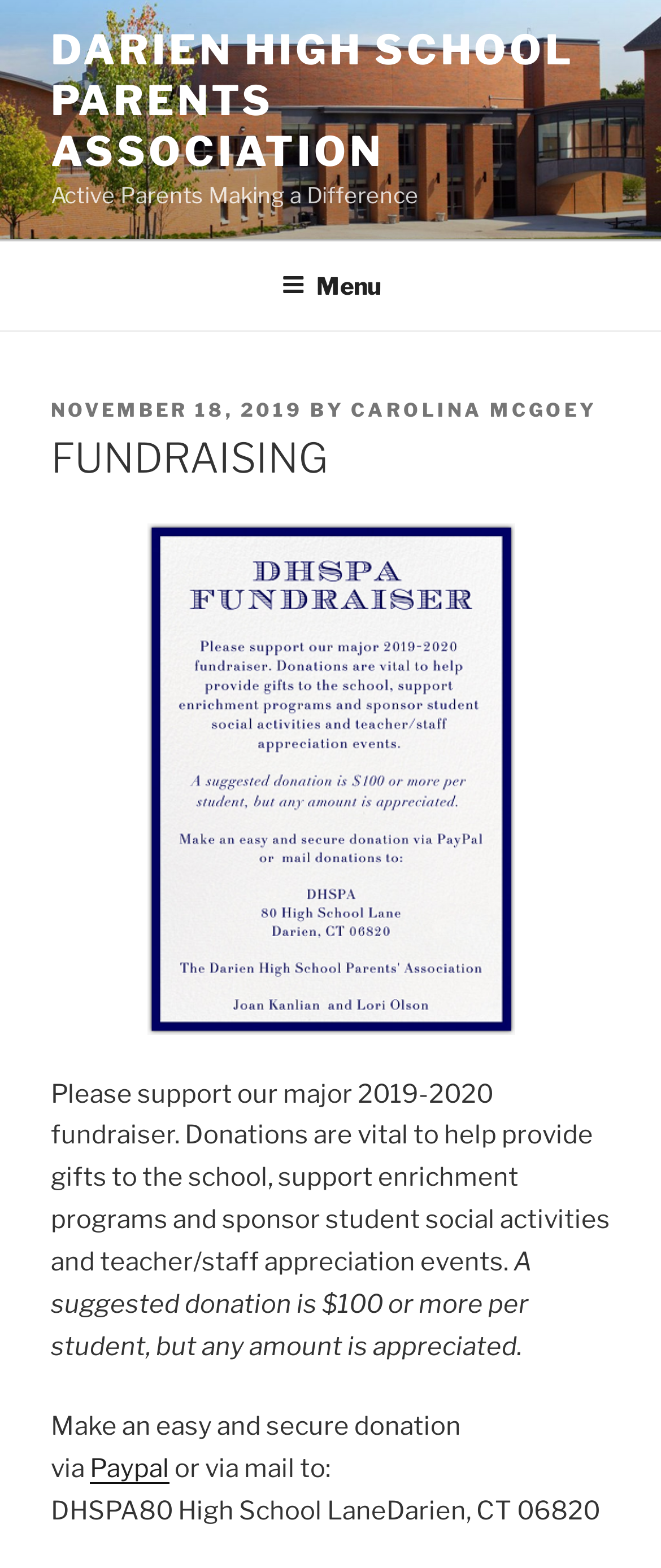Write an extensive caption that covers every aspect of the webpage.

The webpage is focused on fundraising for the Darien High School Parents Association. At the top, there is a link to the association's homepage, accompanied by a static text "Active Parents Making a Difference". Below this, there is a top menu navigation bar that spans the entire width of the page.

On the left side of the page, there is a header section that contains a posted date, "NOVEMBER 18, 2019", and the author's name, "CAROLINA MCGOEY". Next to this section, there is a large figure or image that takes up a significant portion of the page.

The main content of the page is divided into several sections. The first section has a heading "FUNDRAISING" and contains a static text that explains the purpose of the fundraiser, which is to provide gifts to the school, support enrichment programs, and sponsor student social activities and teacher/staff appreciation events. Below this, there is a suggested donation amount of $100 or more per student, but any amount is appreciated.

The next section provides instructions on how to make a donation, either via PayPal or by mail. There is a link to PayPal and a mailing address, "DHSPA, 80 High School Lane, Darien, CT 06820", provided for those who prefer to donate by mail. Overall, the page has a simple and straightforward layout, with clear headings and concise text that effectively communicates the purpose and details of the fundraiser.